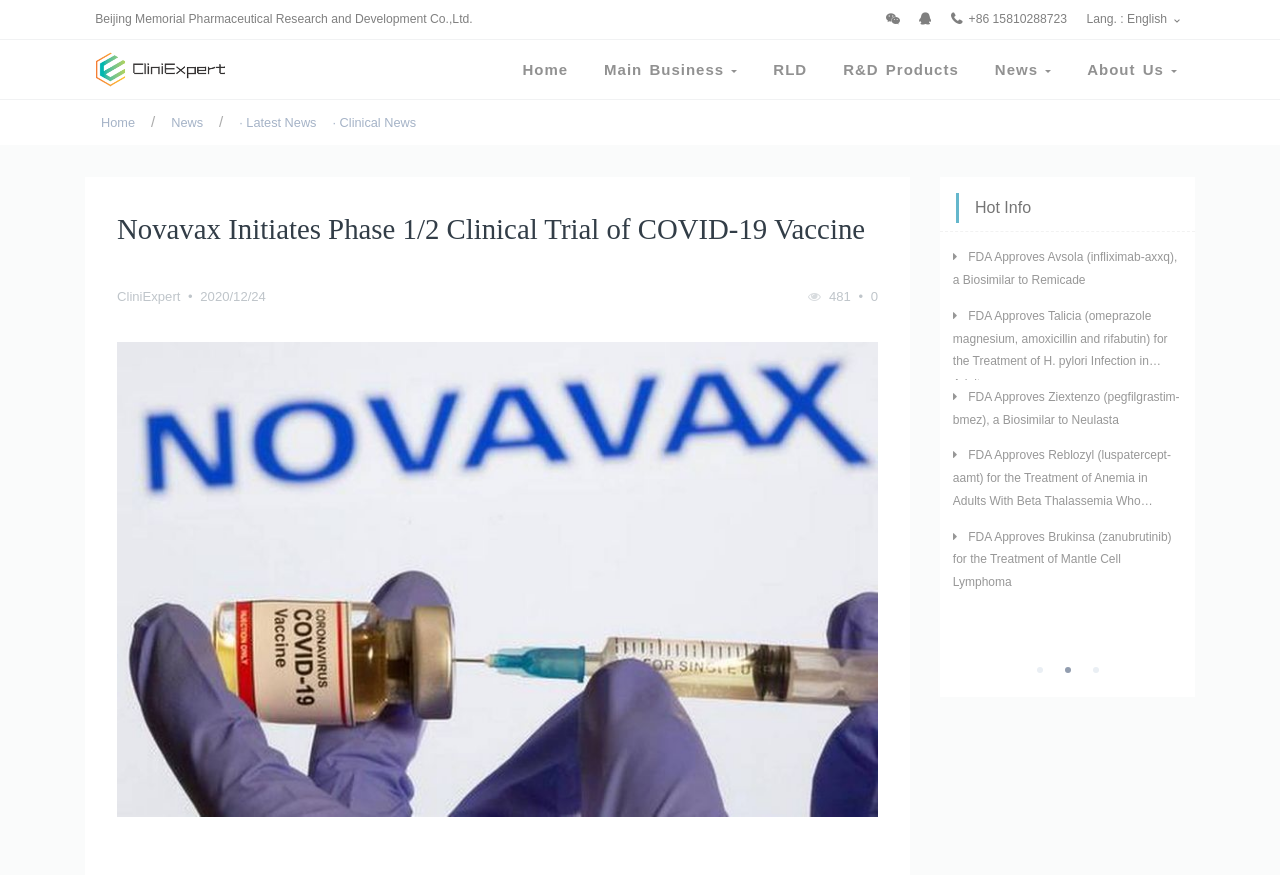Please specify the bounding box coordinates of the area that should be clicked to accomplish the following instruction: "Click the logo". The coordinates should consist of four float numbers between 0 and 1, i.e., [left, top, right, bottom].

[0.066, 0.046, 0.185, 0.114]